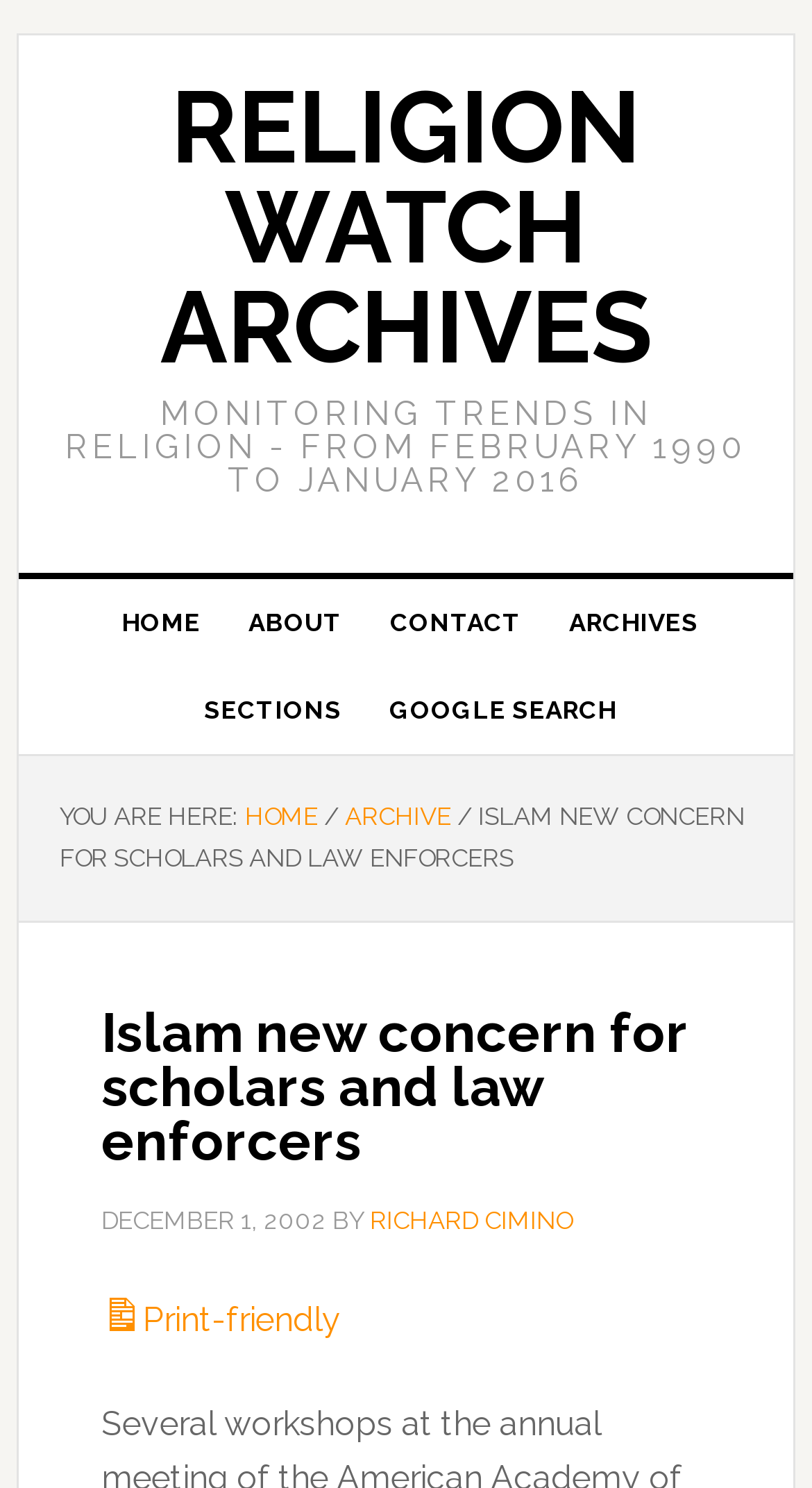Can you identify the bounding box coordinates of the clickable region needed to carry out this instruction: 'view archives'? The coordinates should be four float numbers within the range of 0 to 1, stated as [left, top, right, bottom].

[0.67, 0.389, 0.891, 0.448]